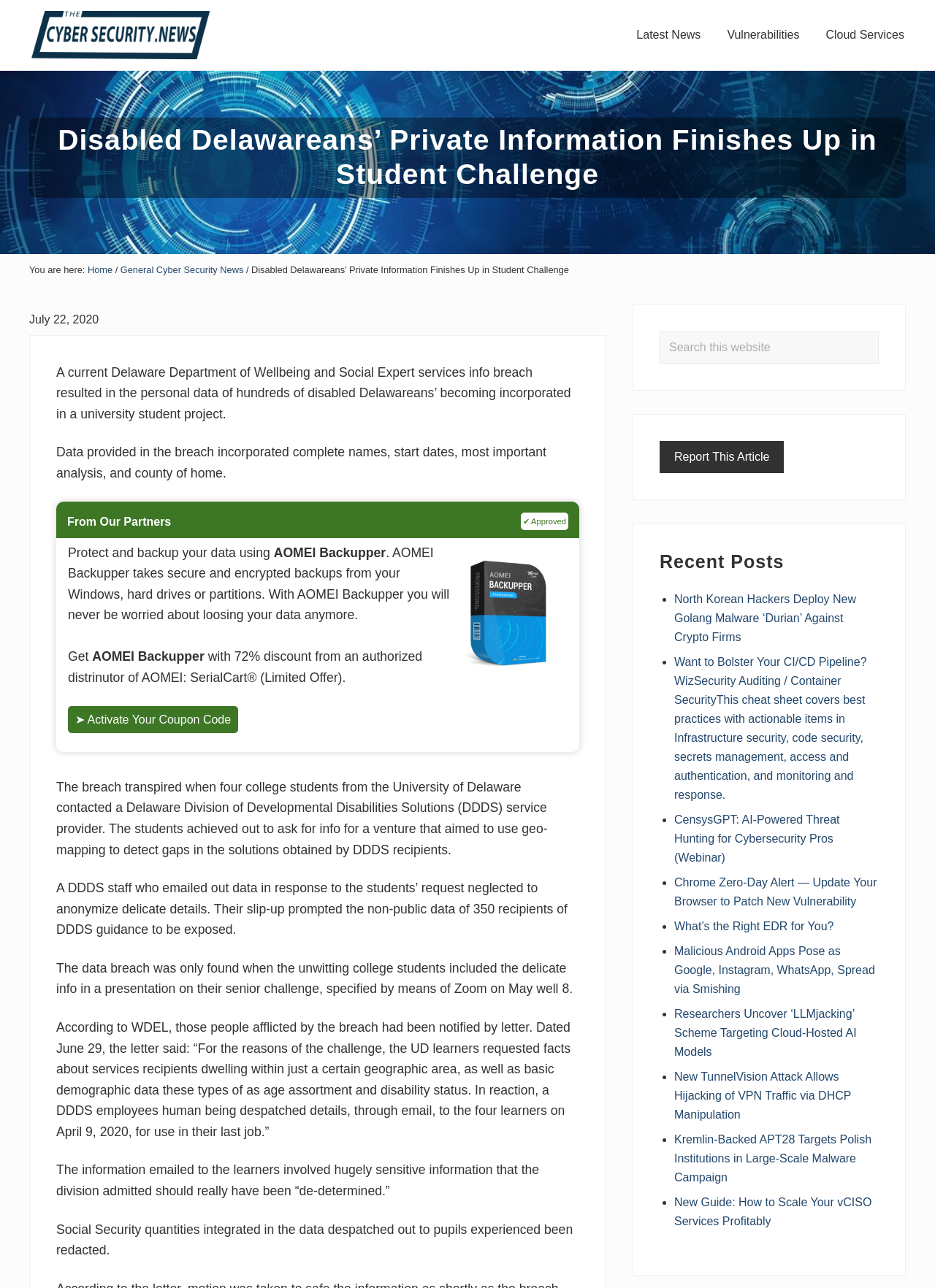What is the name of the university mentioned in the article?
Refer to the image and give a detailed answer to the query.

I found the answer by reading the article and looking for mentions of a university. The article mentions that four college students from the University of Delaware contacted a Delaware Division of Developmental Disabilities Solutions (DDDS) service provider, which led to the data breach.